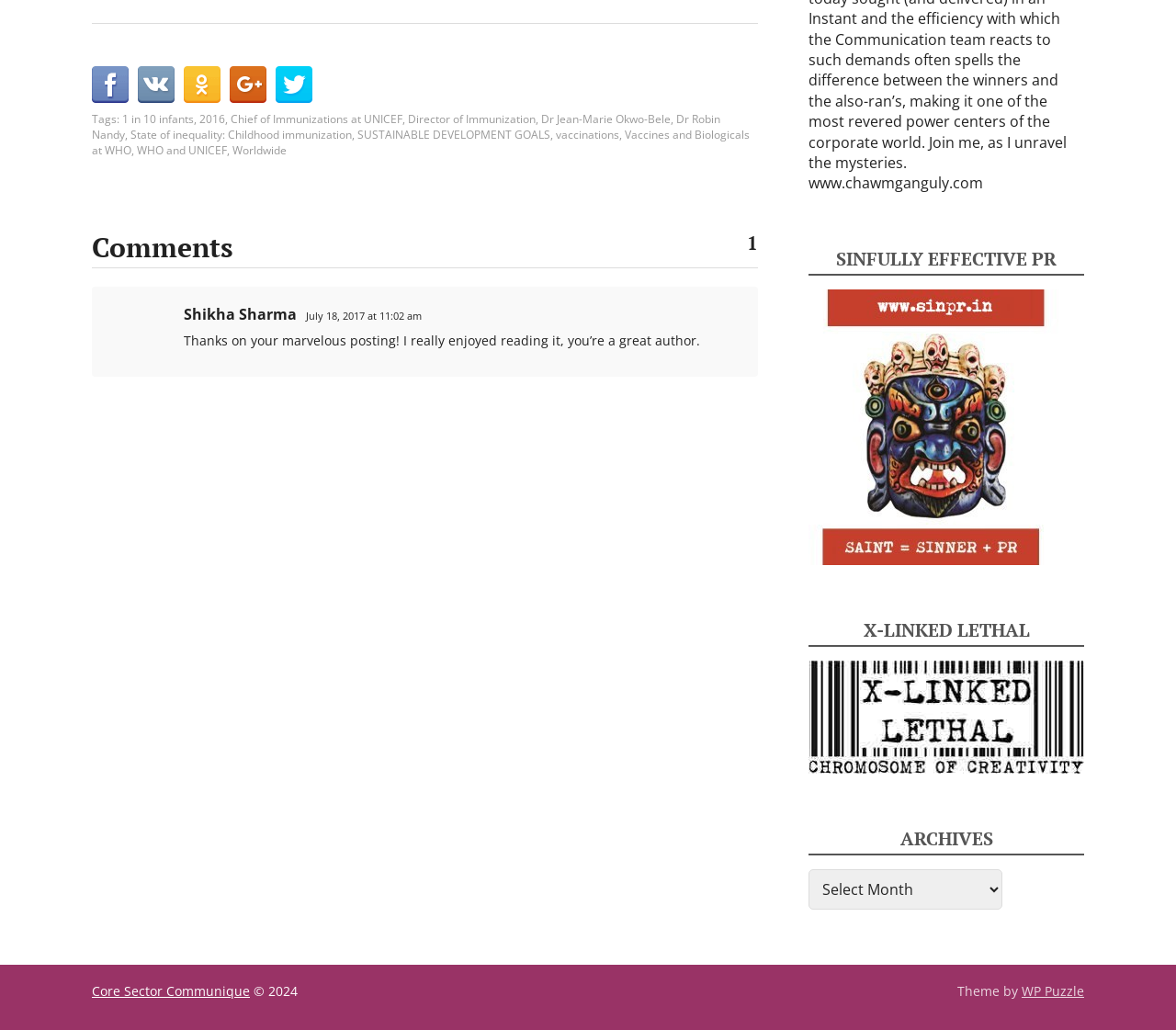Provide the bounding box coordinates of the section that needs to be clicked to accomplish the following instruction: "Share in Facebook."

[0.078, 0.064, 0.109, 0.1]